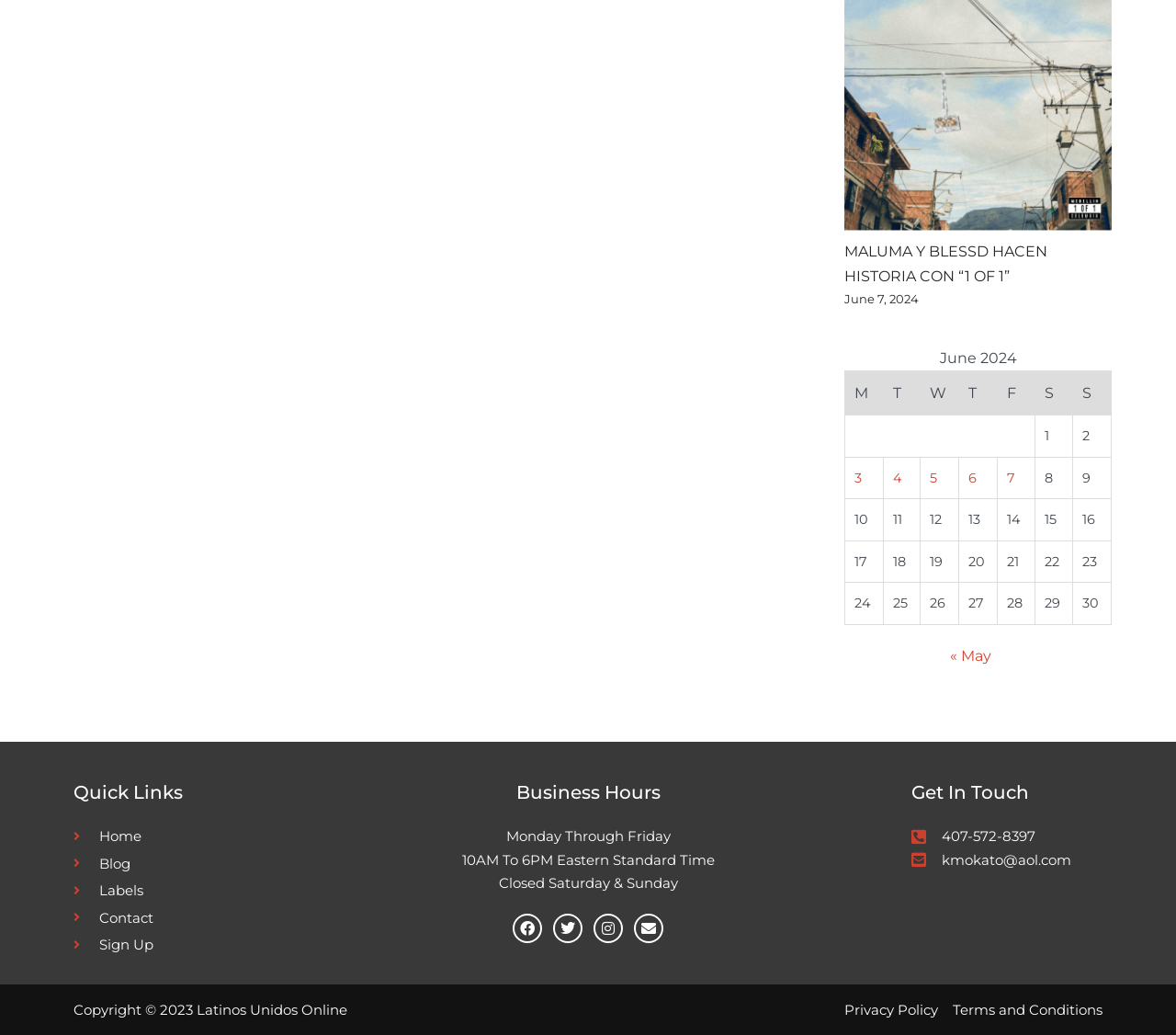Based on the image, please respond to the question with as much detail as possible:
What is the phone number to get in touch?

The phone number to get in touch can be found in the section 'Get In Touch'. The phone number is mentioned as '407-572-8397'.